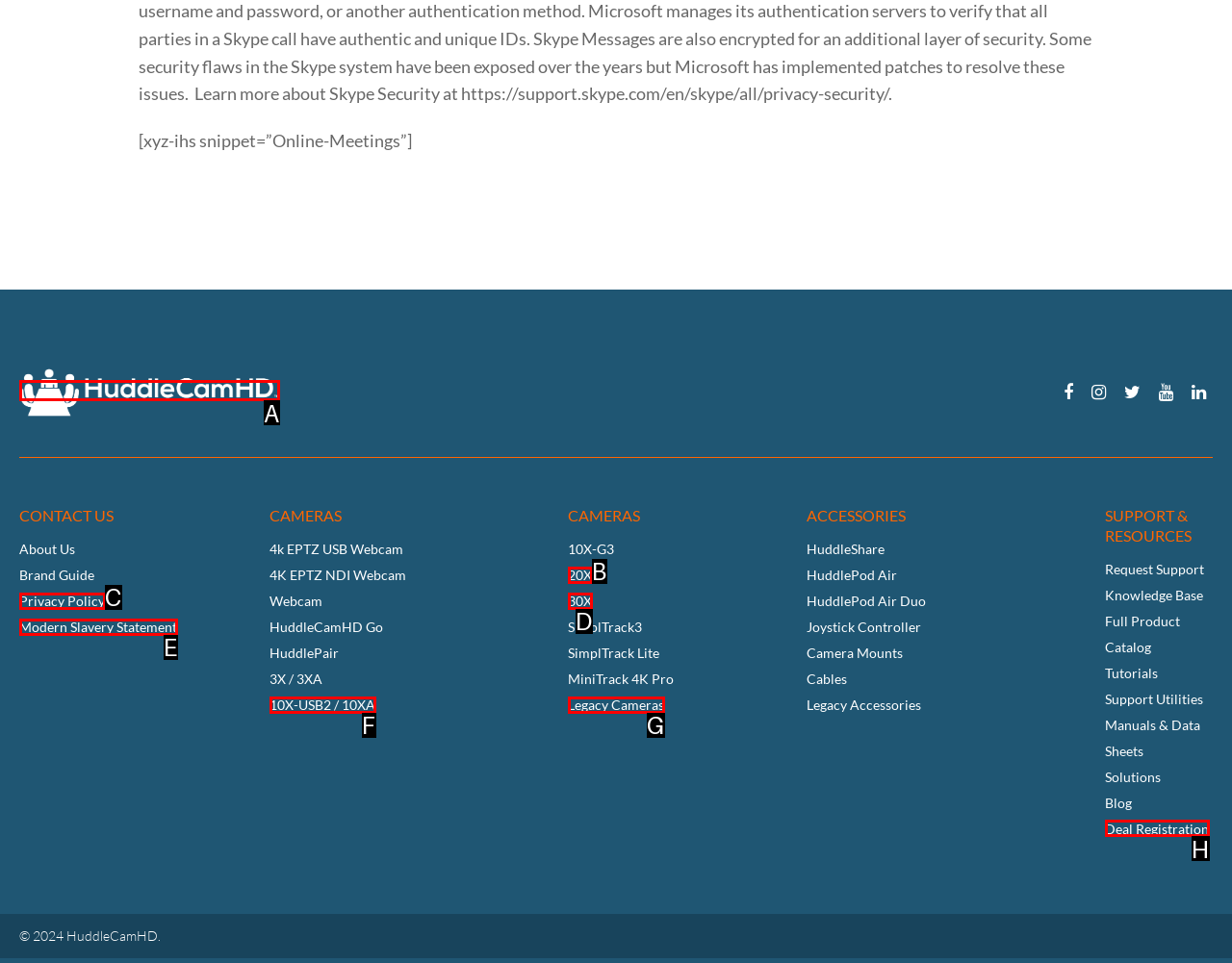From the description: 30X, select the HTML element that fits best. Reply with the letter of the appropriate option.

D